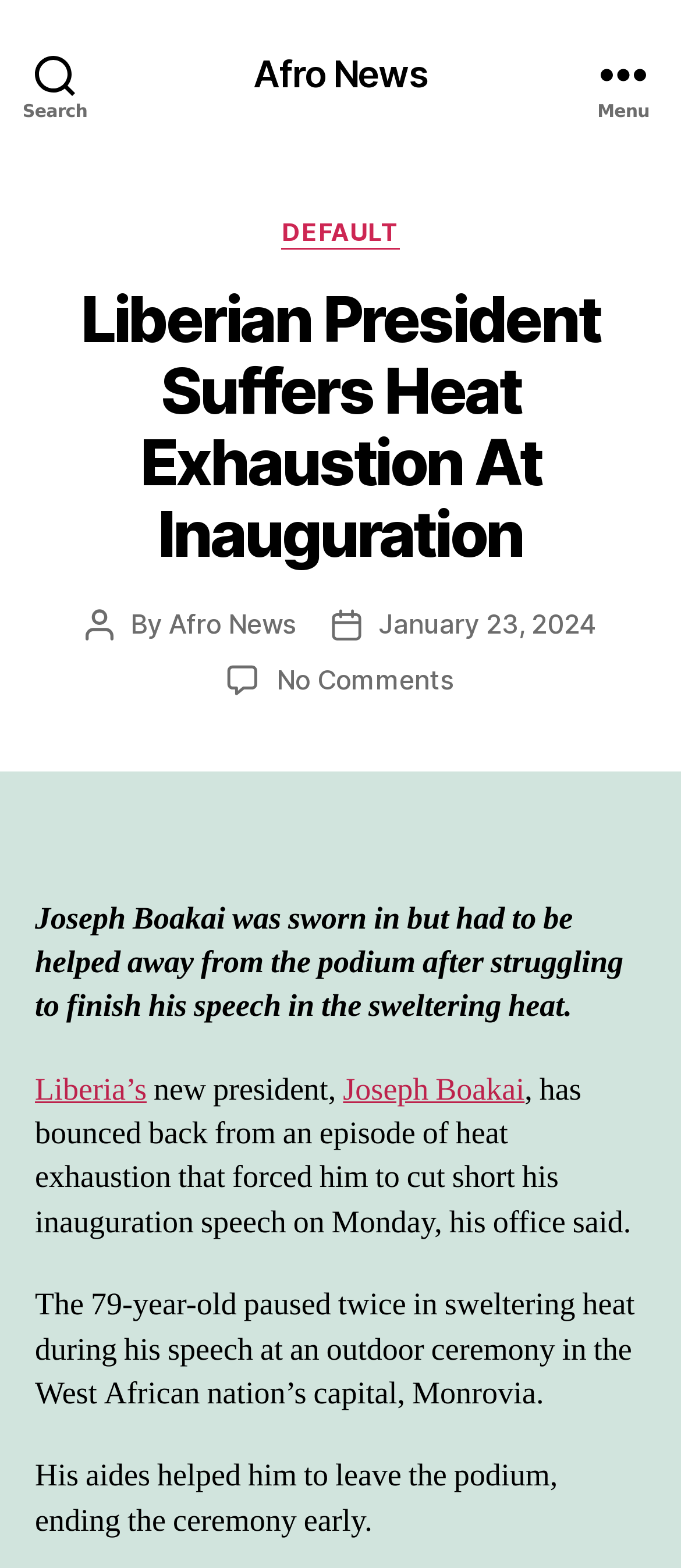What happened to the President during his speech?
Using the information from the image, give a concise answer in one word or a short phrase.

He suffered heat exhaustion